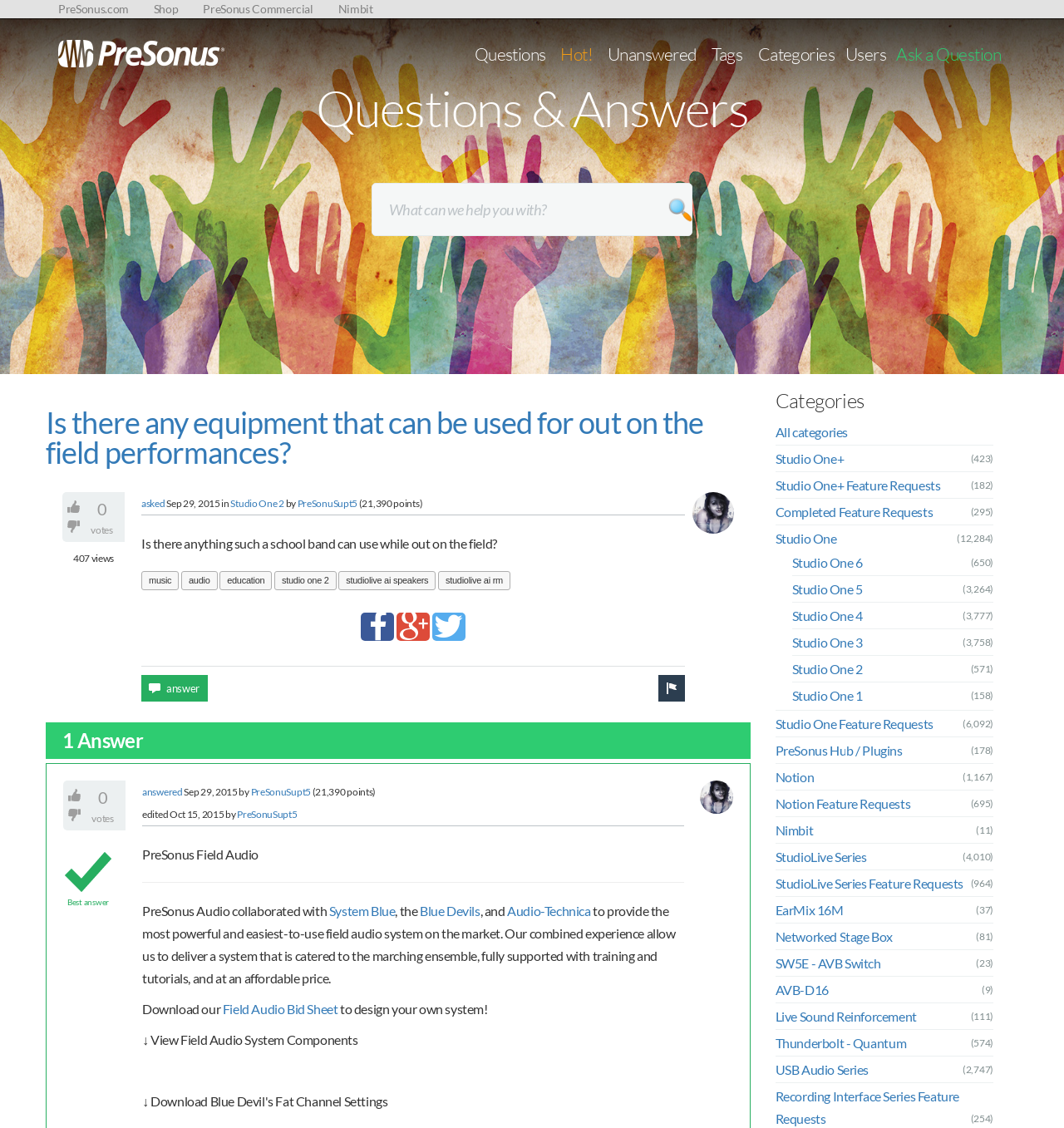Identify the bounding box for the described UI element: "SW5E - AVB Switch".

[0.729, 0.847, 0.828, 0.861]